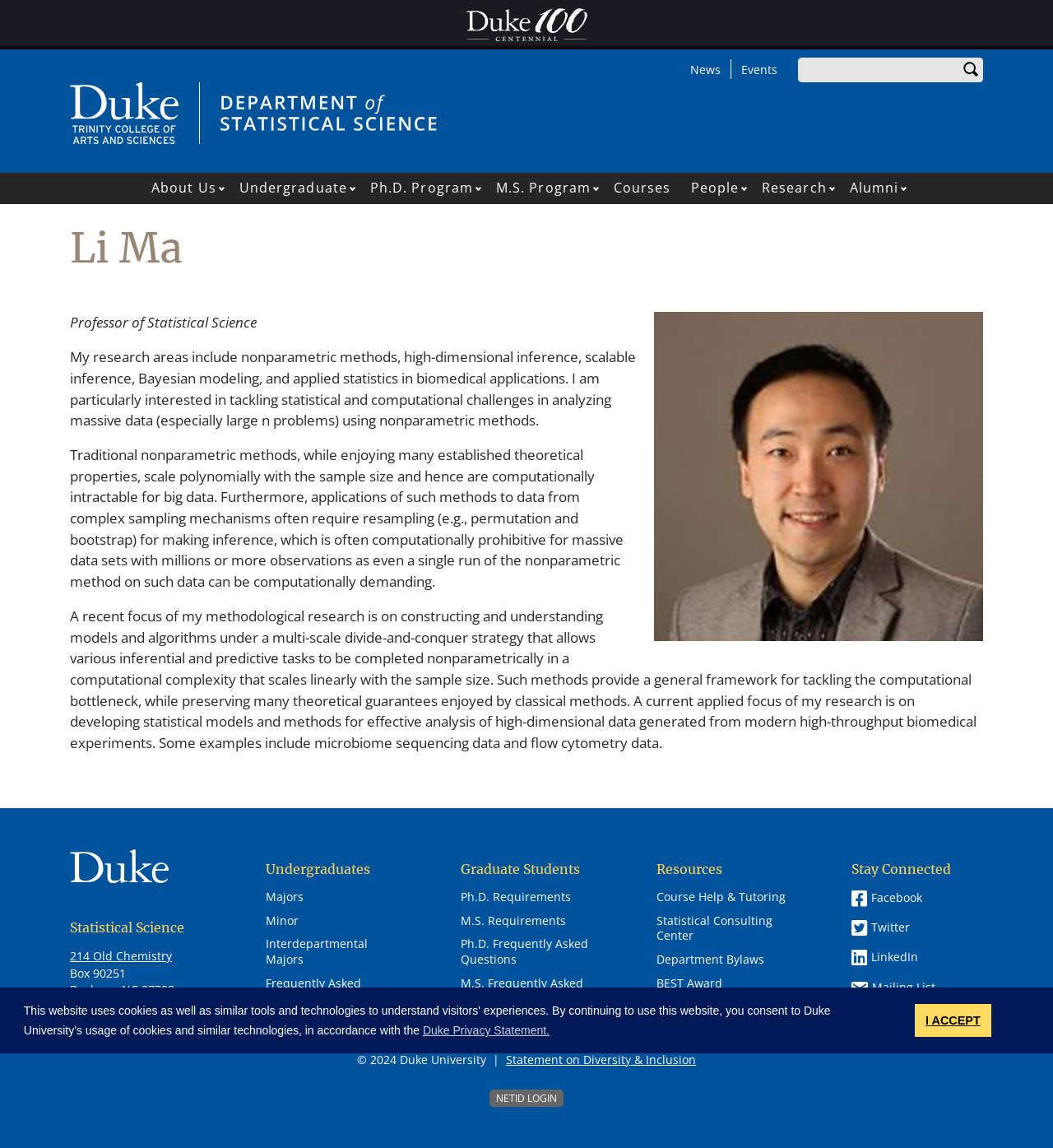Determine the bounding box coordinates of the area to click in order to meet this instruction: "Search for keywords".

[0.758, 0.05, 0.914, 0.072]